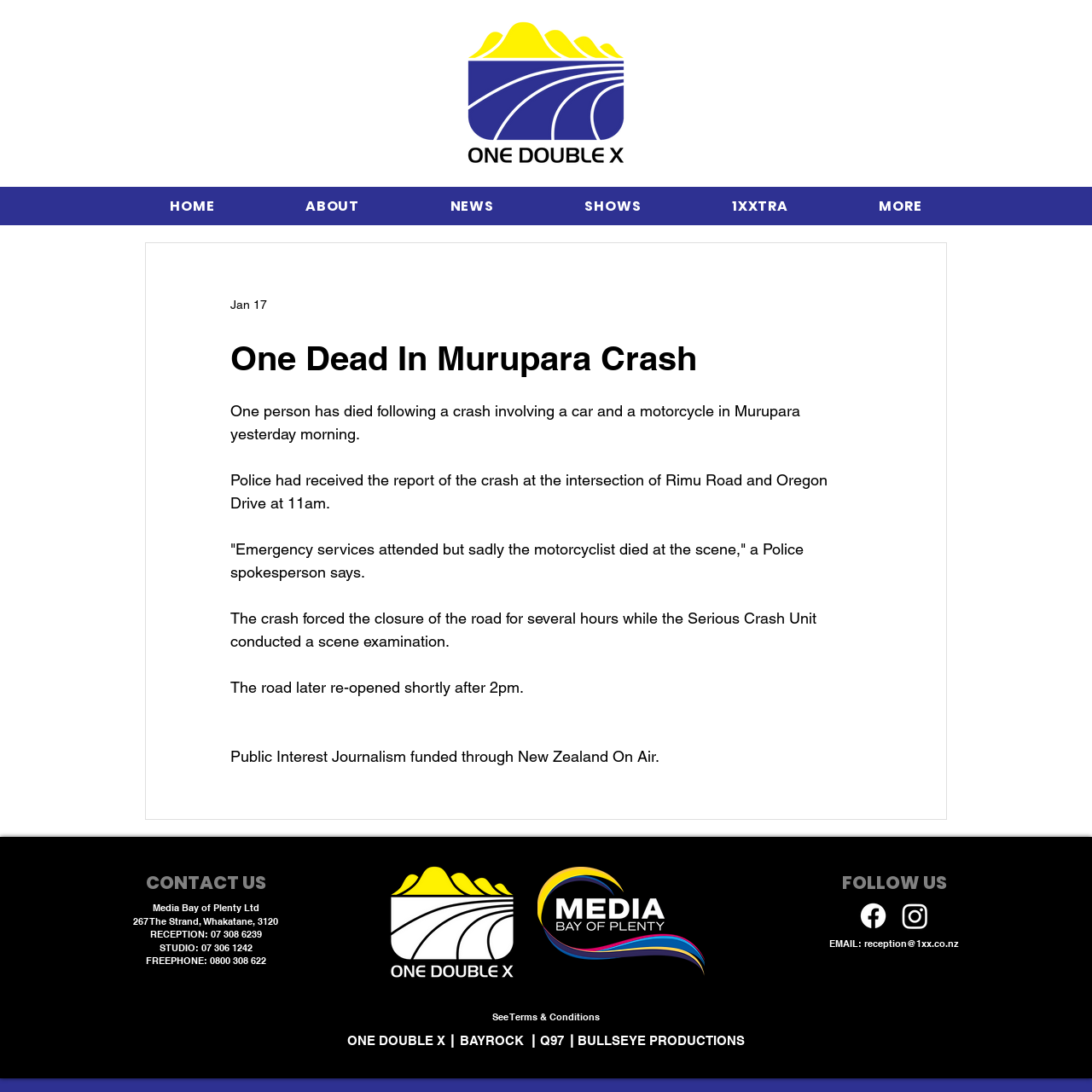Provide a thorough summary of the webpage.

The webpage is about a news article titled "One Dead In Murupara Crash". At the top left corner, there is a logo of "1XX" with a link to the homepage. Below the logo, there is a navigation menu with links to "HOME", "ABOUT", "NEWS", "SHOWS", "1XXTRA", and a "MORE" button that has a dropdown menu.

The main content of the webpage is an article about a car and motorcycle crash in Murupara, which resulted in one death. The article is divided into several paragraphs, with the first paragraph stating that one person died following the crash. The subsequent paragraphs provide more details about the crash, including the location, time, and the response of emergency services.

To the right of the article, there is a section with the date "Jan 17". Above the article, there is a heading with the title of the article. The article is followed by a section with a statement about public interest journalism being funded through New Zealand On Air.

At the bottom of the webpage, there is a section with contact information, including a heading "CONTACT US", an address, phone numbers, and an email address. There are also links to social media platforms, including Facebook and Instagram. Additionally, there are links to other websites, including "ONE DOUBLE X", "BAYROCK", "Q97", and "BULLSEYE PRODUCTIONS".